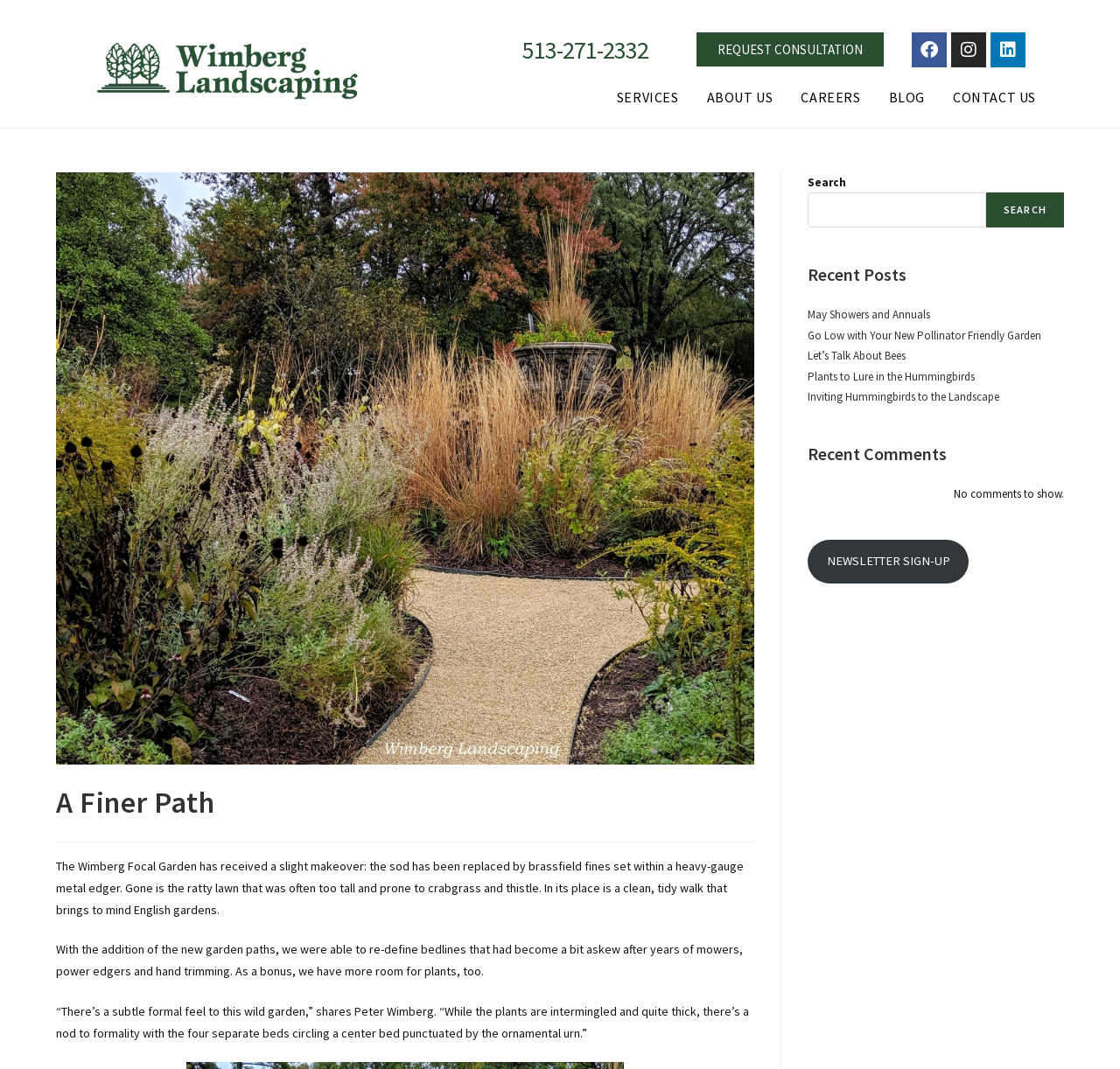What is the phone number?
Please provide a comprehensive answer based on the visual information in the image.

I found the phone number by looking at the top-right corner of the webpage, where it says '513-271-2332'. This is likely the phone number of the company.